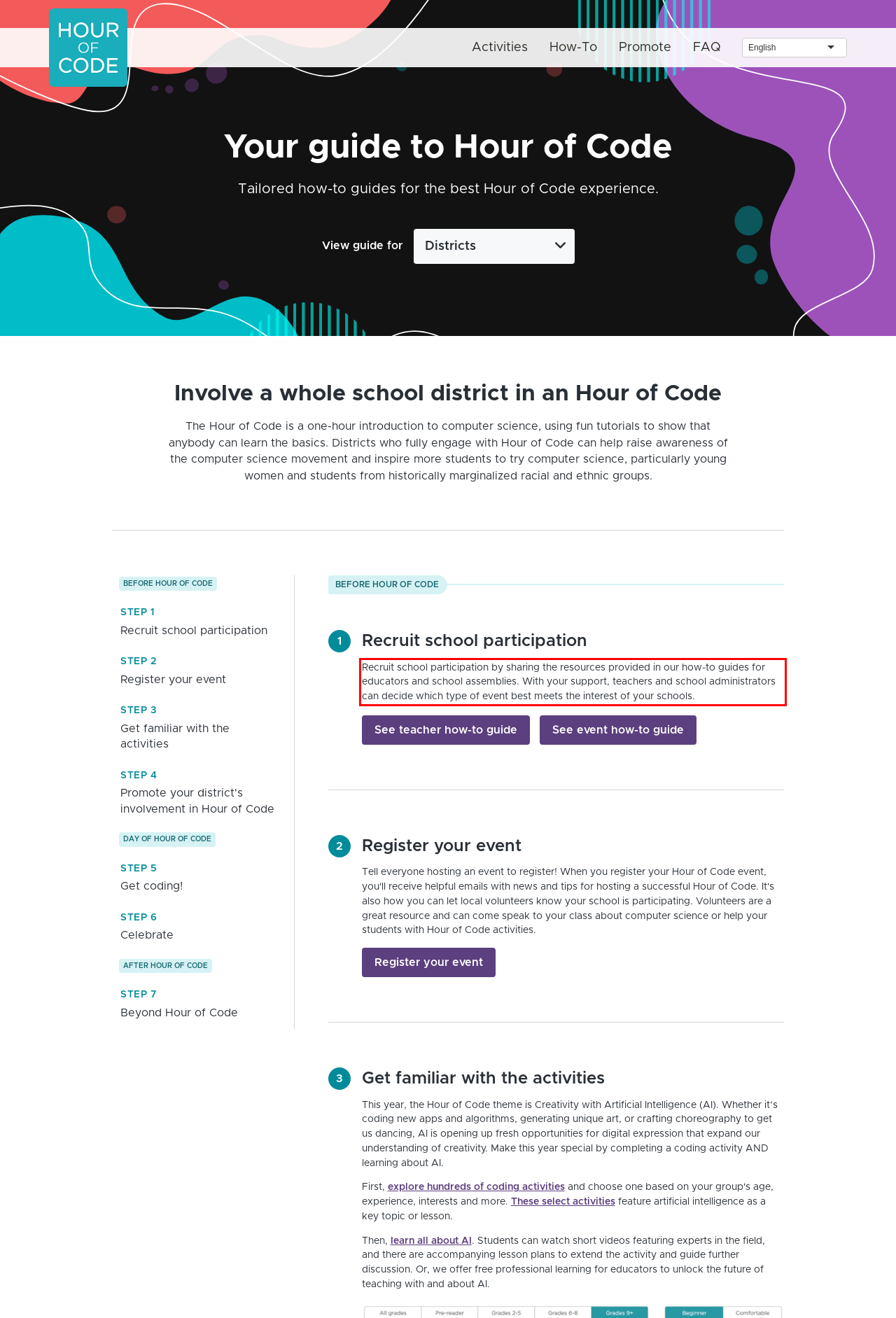Please analyze the provided webpage screenshot and perform OCR to extract the text content from the red rectangle bounding box.

Recruit school participation by sharing the resources provided in our how-to guides for educators and school assemblies. With your support, teachers and school administrators can decide which type of event best meets the interest of your schools.